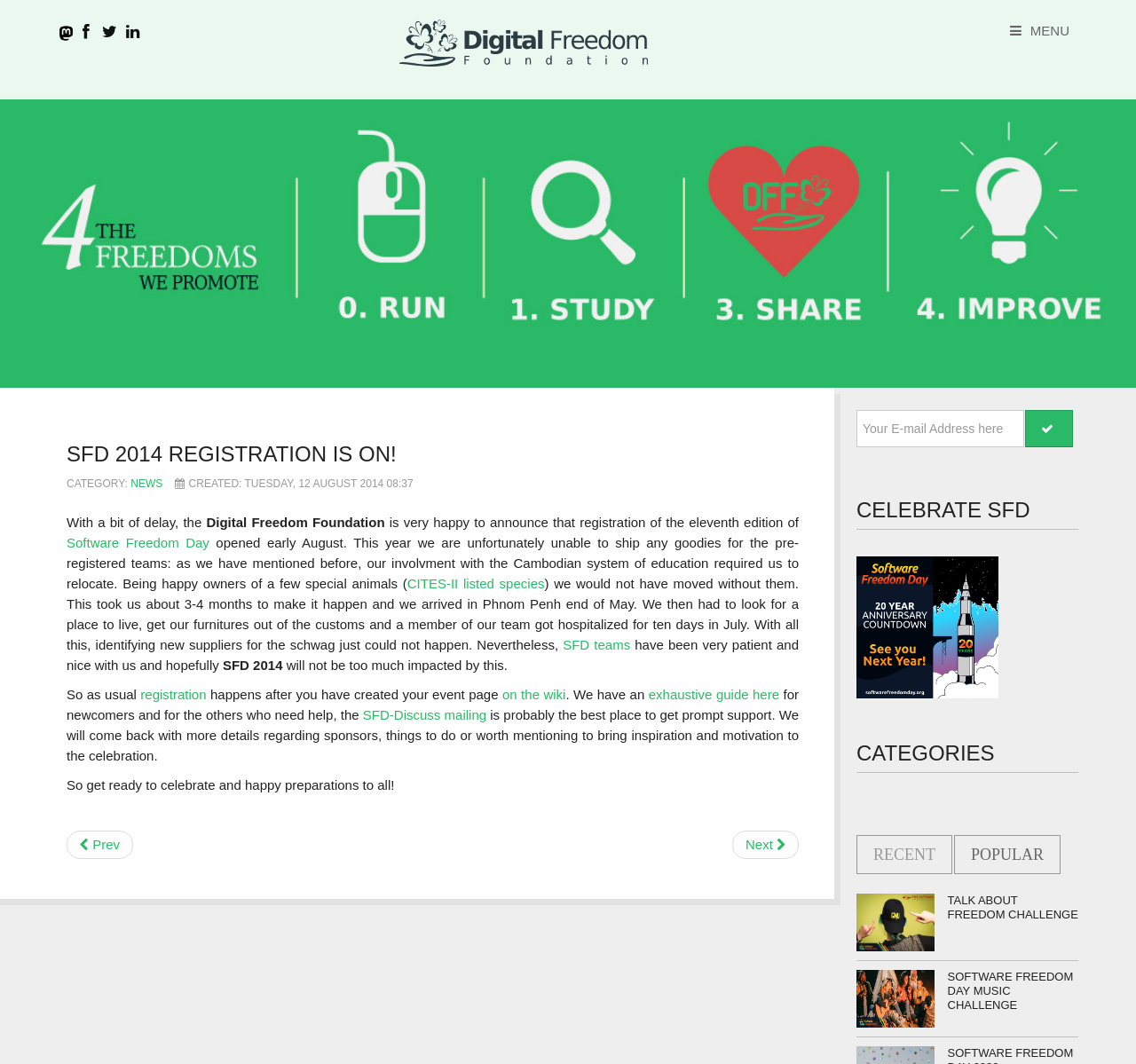Based on the element description "on the wiki", predict the bounding box coordinates of the UI element.

[0.442, 0.646, 0.498, 0.66]